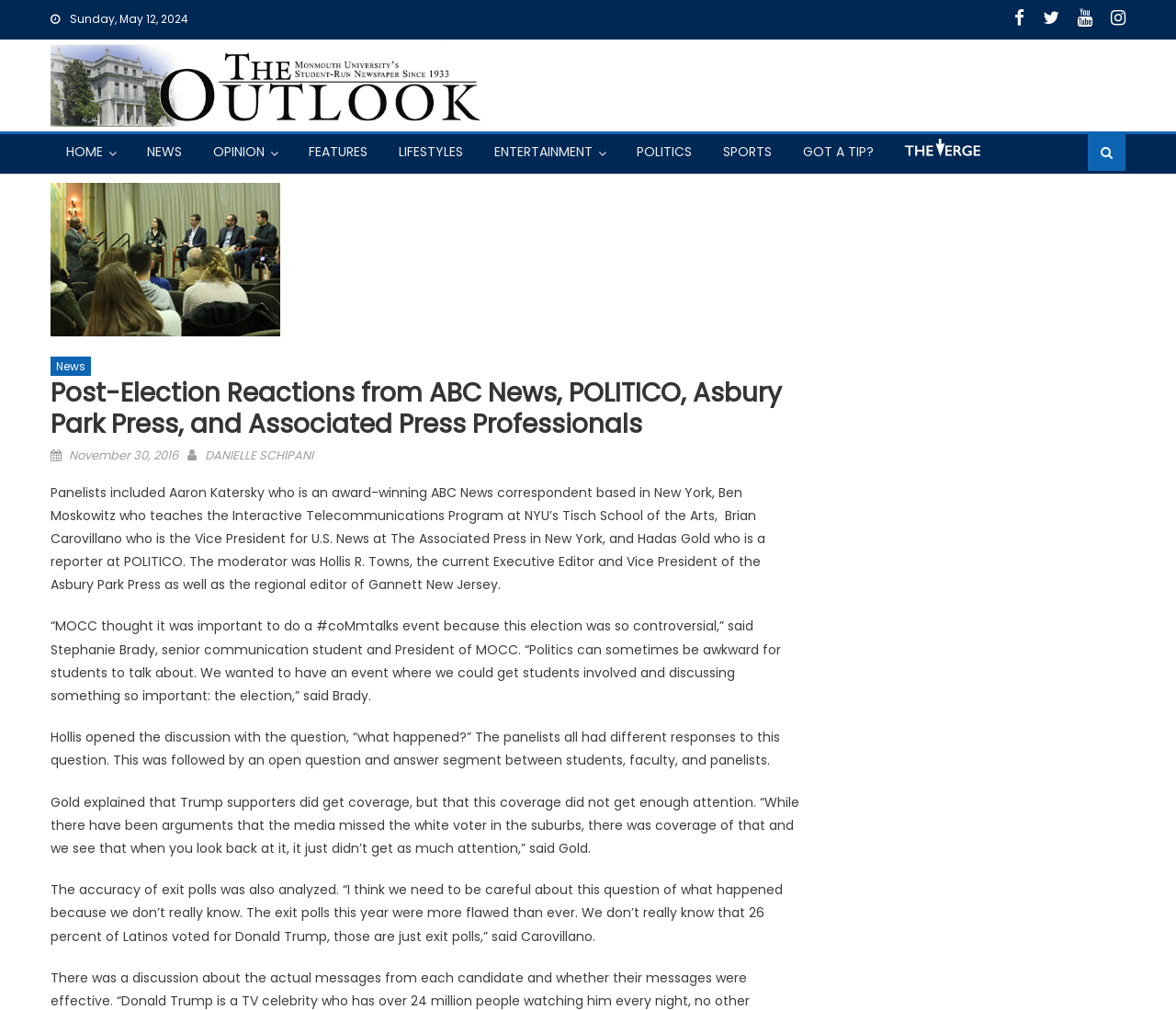What is the date of the post?
Utilize the image to construct a detailed and well-explained answer.

I found the date of the post by looking at the link element with the text 'November 30, 2016' which is located below the 'Posted on' text.